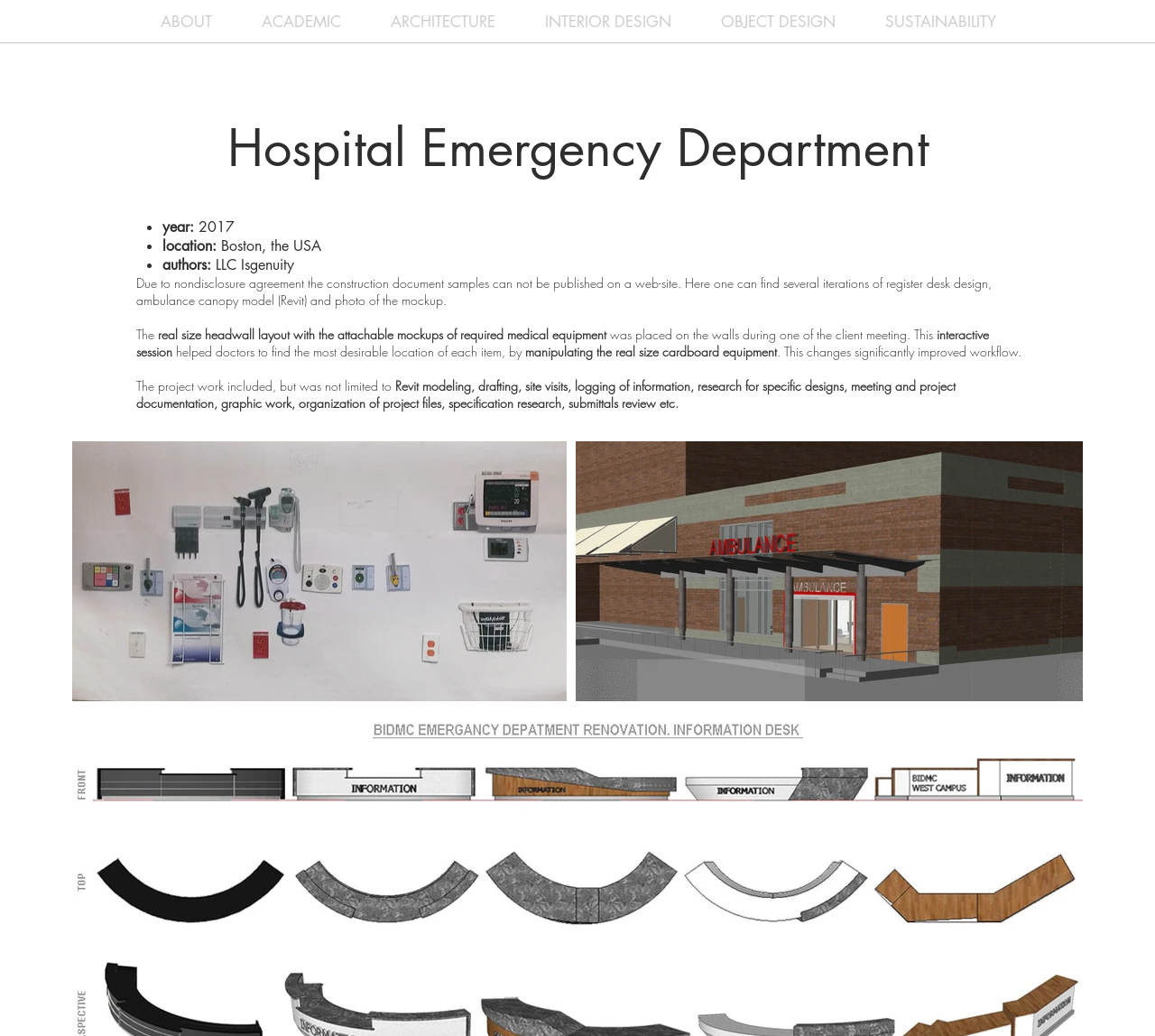What is the year of the hospital emergency department project?
Kindly offer a comprehensive and detailed response to the question.

I found the answer by looking at the list of details about the hospital emergency department, where it says 'year:' followed by '2017'.